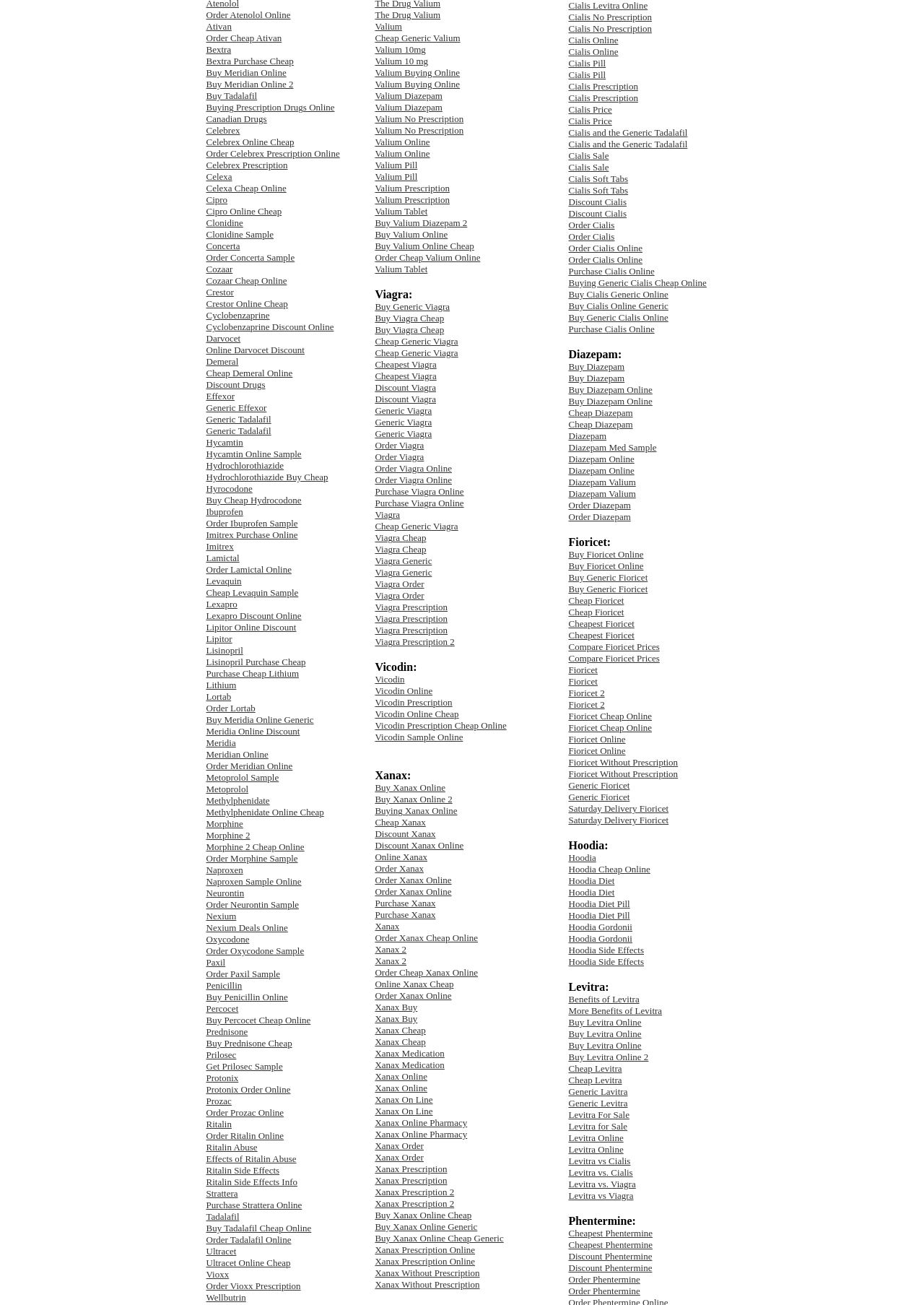Determine the bounding box coordinates in the format (top-left x, top-left y, bottom-right x, bottom-right y). Ensure all values are floating point numbers between 0 and 1. Identify the bounding box of the UI element described by: Diazepam Valium

[0.615, 0.374, 0.688, 0.382]